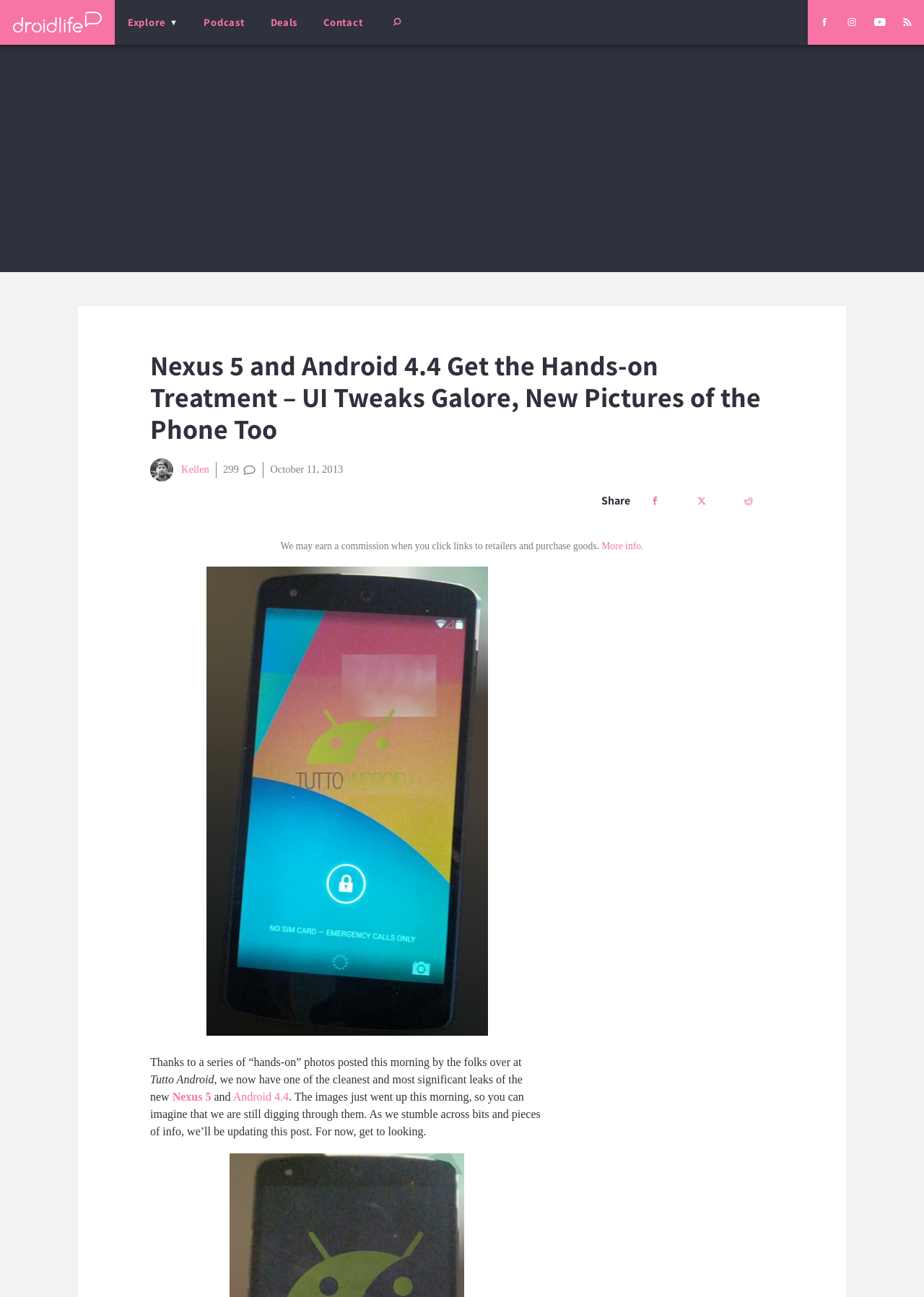Locate the bounding box of the UI element with the following description: "title="Droid Life on YouTube"".

[0.937, 0.009, 0.967, 0.025]